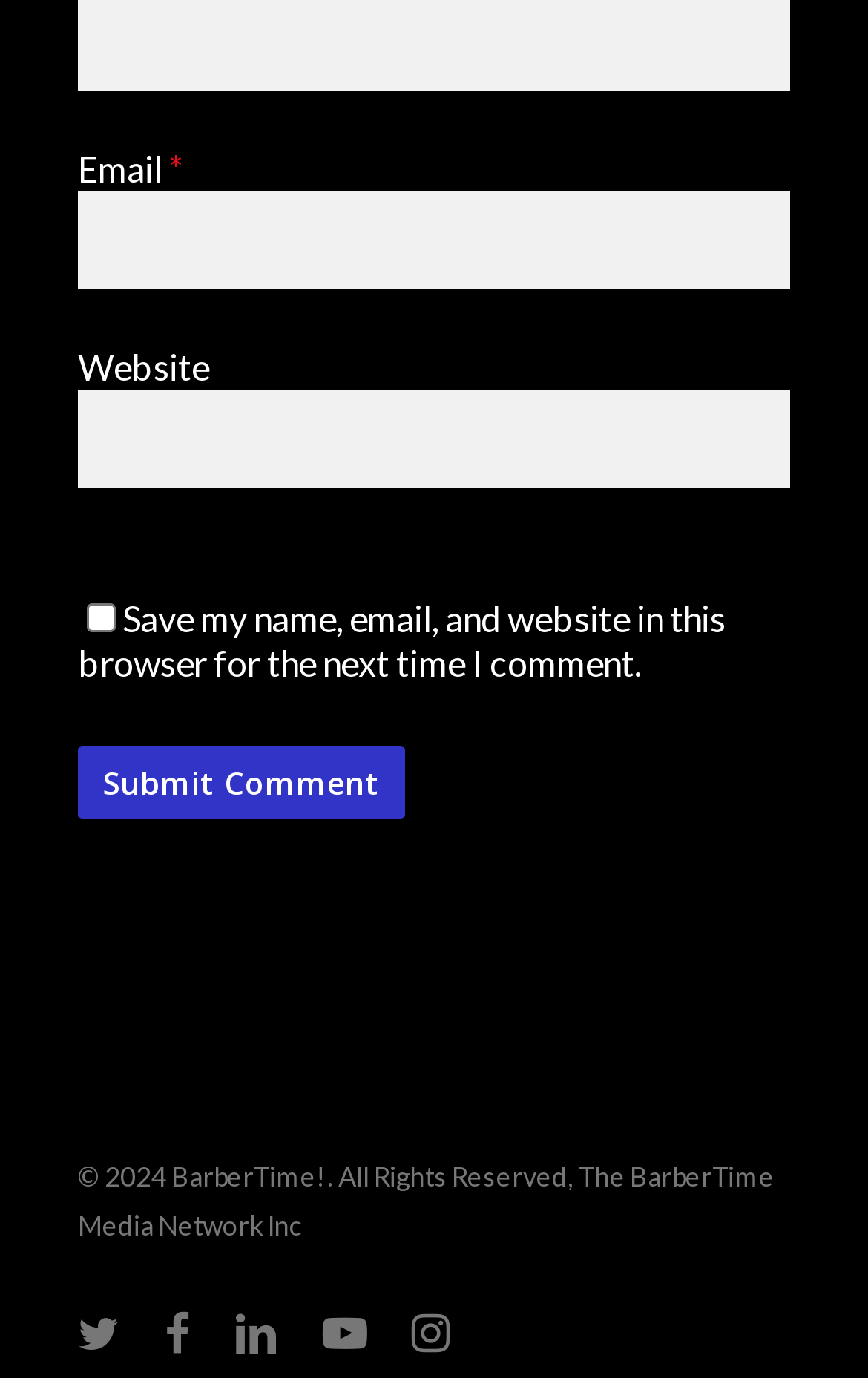Please find and report the bounding box coordinates of the element to click in order to perform the following action: "Save login information". The coordinates should be expressed as four float numbers between 0 and 1, in the format [left, top, right, bottom].

[0.1, 0.437, 0.133, 0.458]